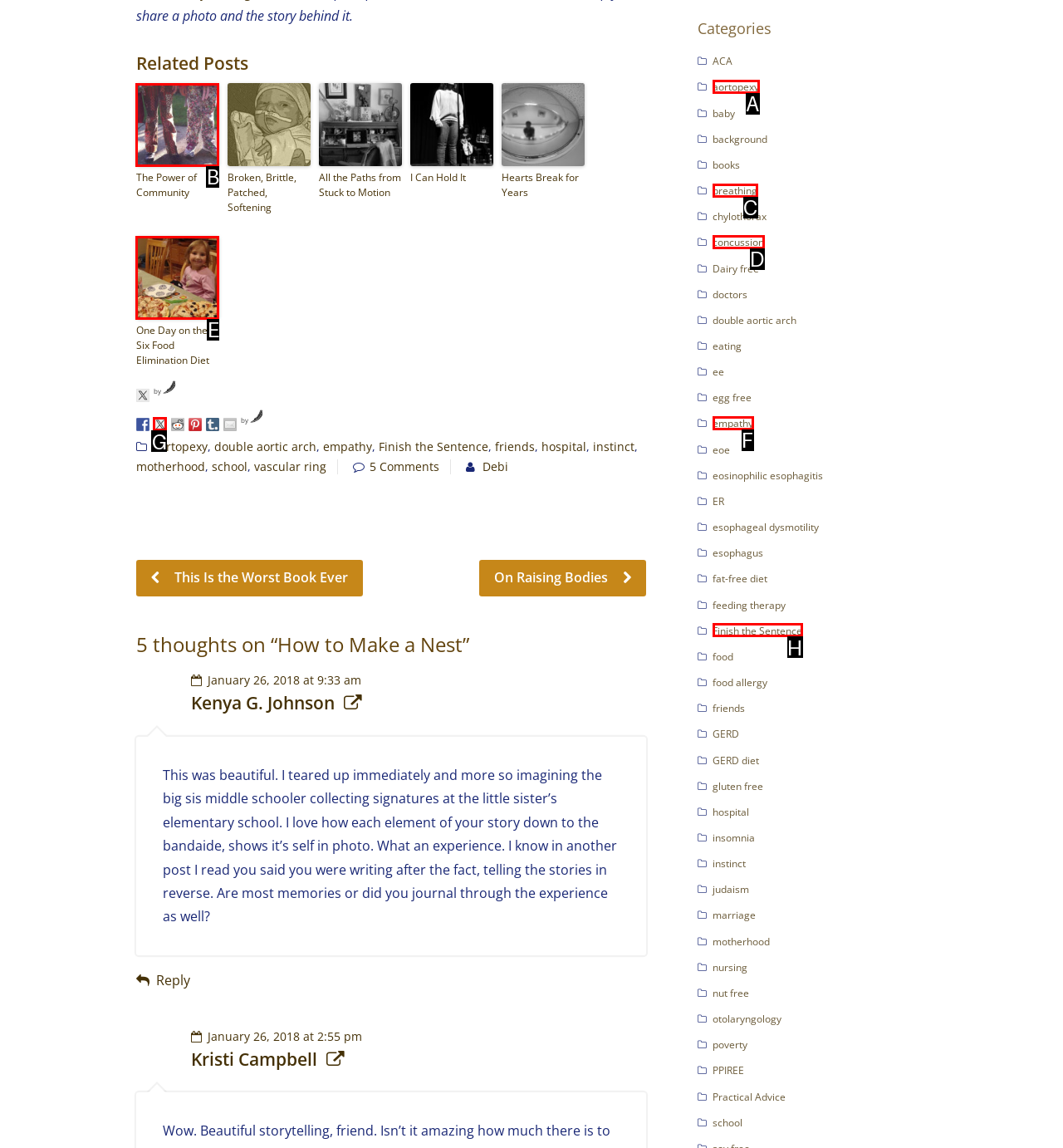Indicate the HTML element to be clicked to accomplish this task: Click on the 'The Power of Community' link Respond using the letter of the correct option.

B